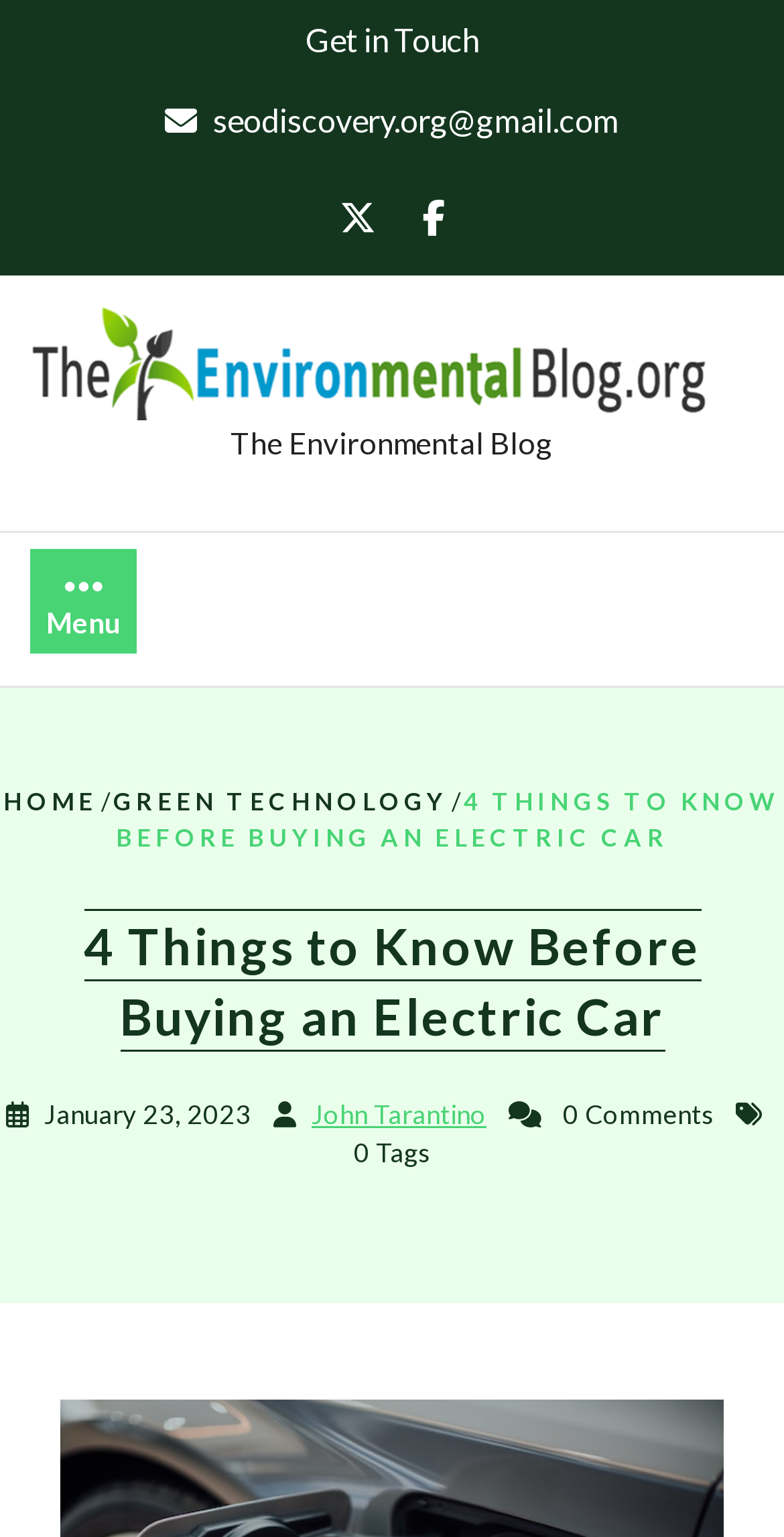What is the email address to get in touch?
We need a detailed and meticulous answer to the question.

I found the email address by looking at the static text element with the text 'seodiscovery.org@gmail.com' located at the top of the page, which is likely to be the email address to get in touch with the blog or its authors.